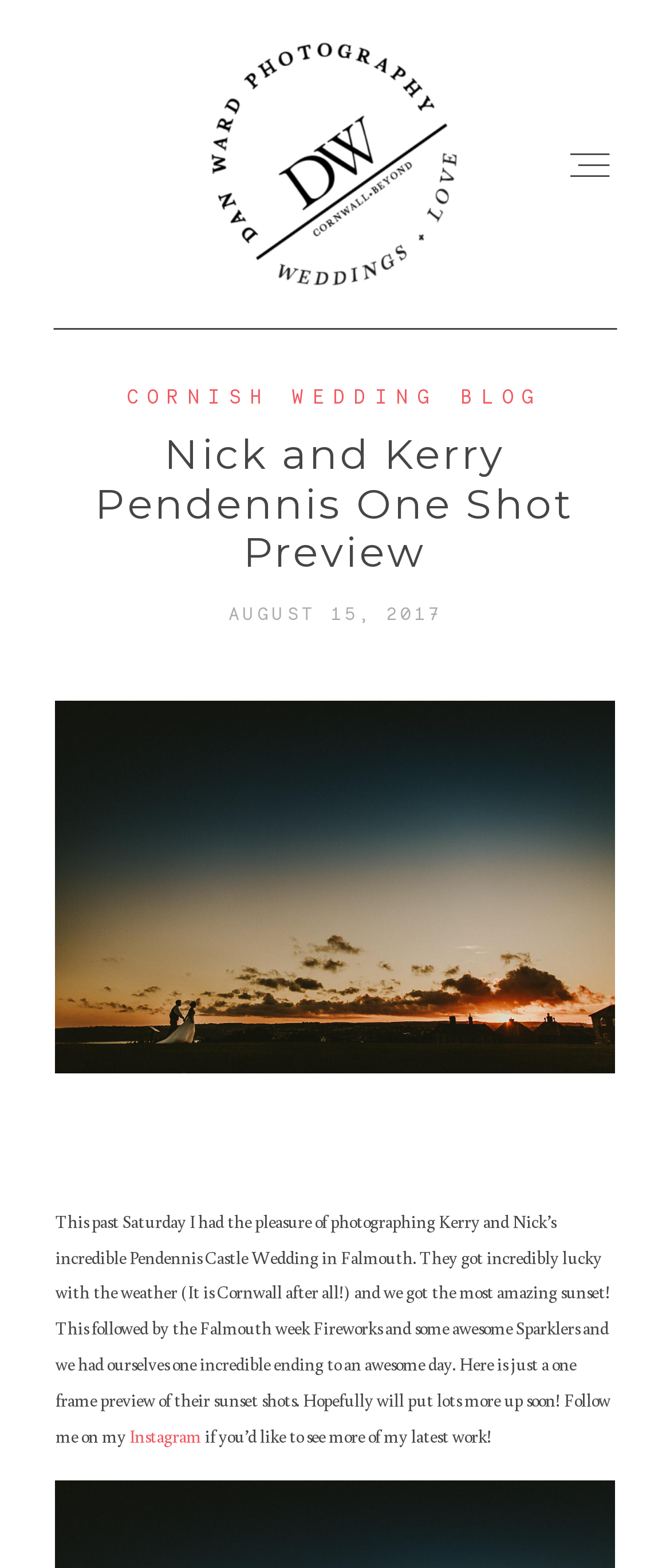Locate the bounding box coordinates of the element that should be clicked to execute the following instruction: "View the 'Portfolio'".

[0.083, 0.3, 0.917, 0.365]